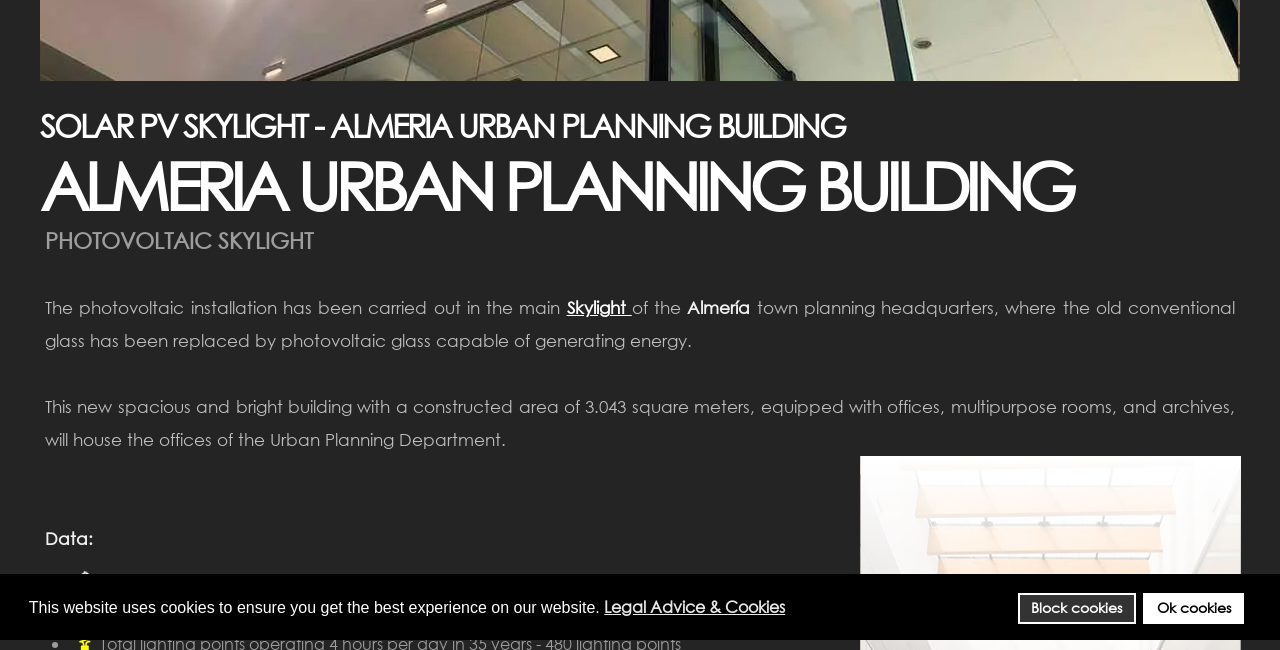Using the provided element description: "Ok cookies", identify the bounding box coordinates. The coordinates should be four floats between 0 and 1 in the order [left, top, right, bottom].

[0.893, 0.912, 0.972, 0.96]